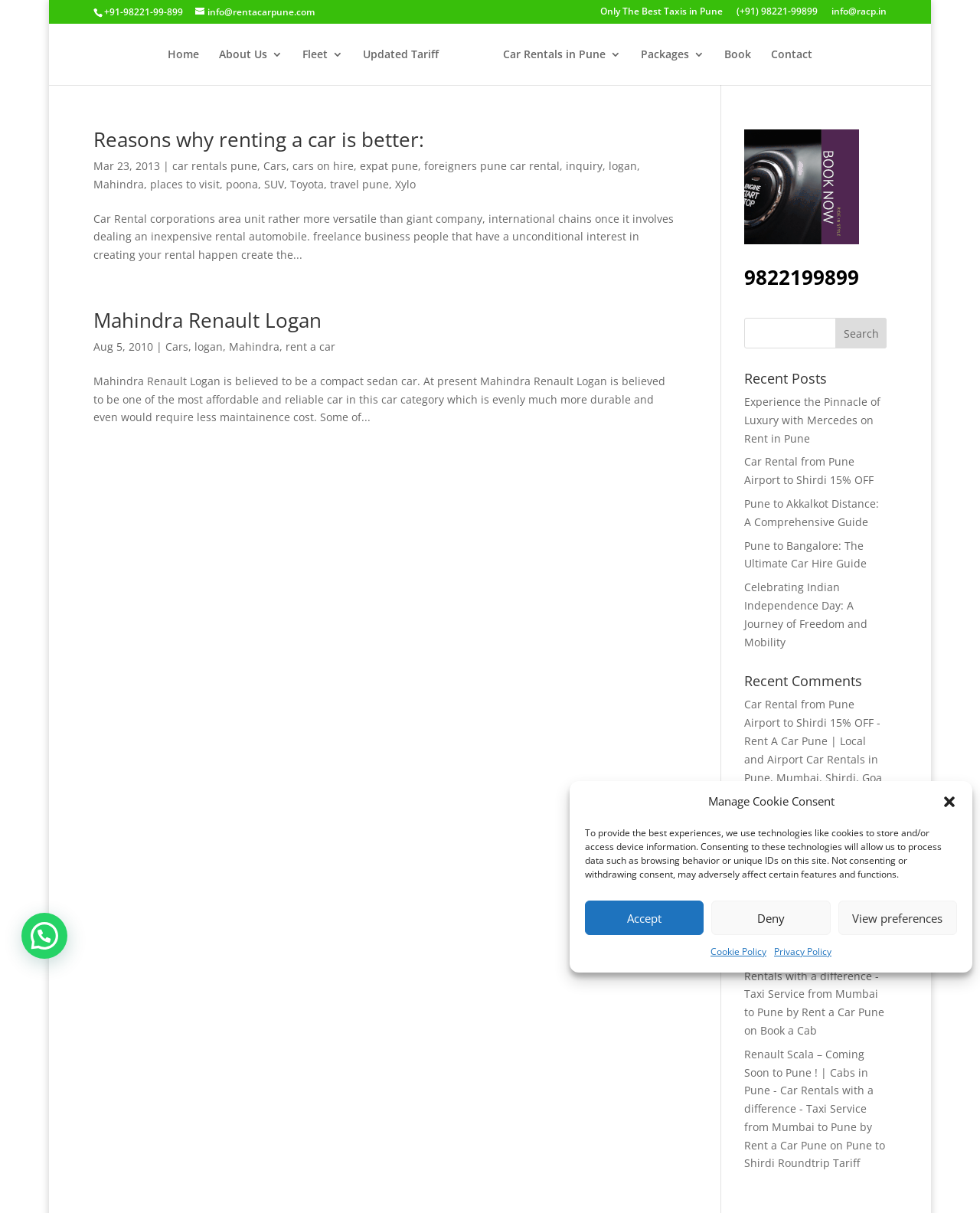Select the bounding box coordinates of the element I need to click to carry out the following instruction: "Read more about 'How to Watch Bounce TV With a Free Trial'".

None